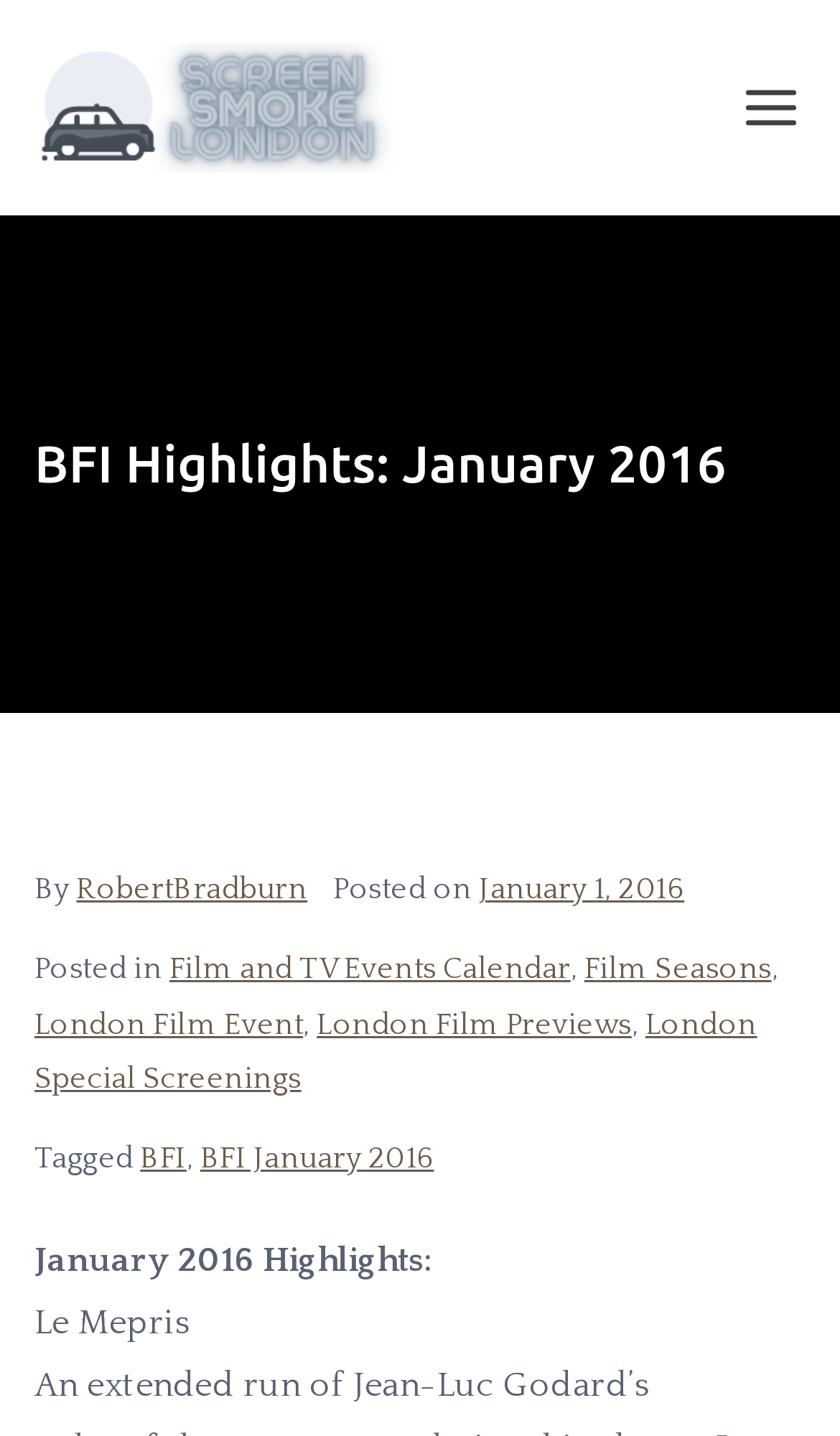Please find the top heading of the webpage and generate its text.

BFI Highlights: January 2016